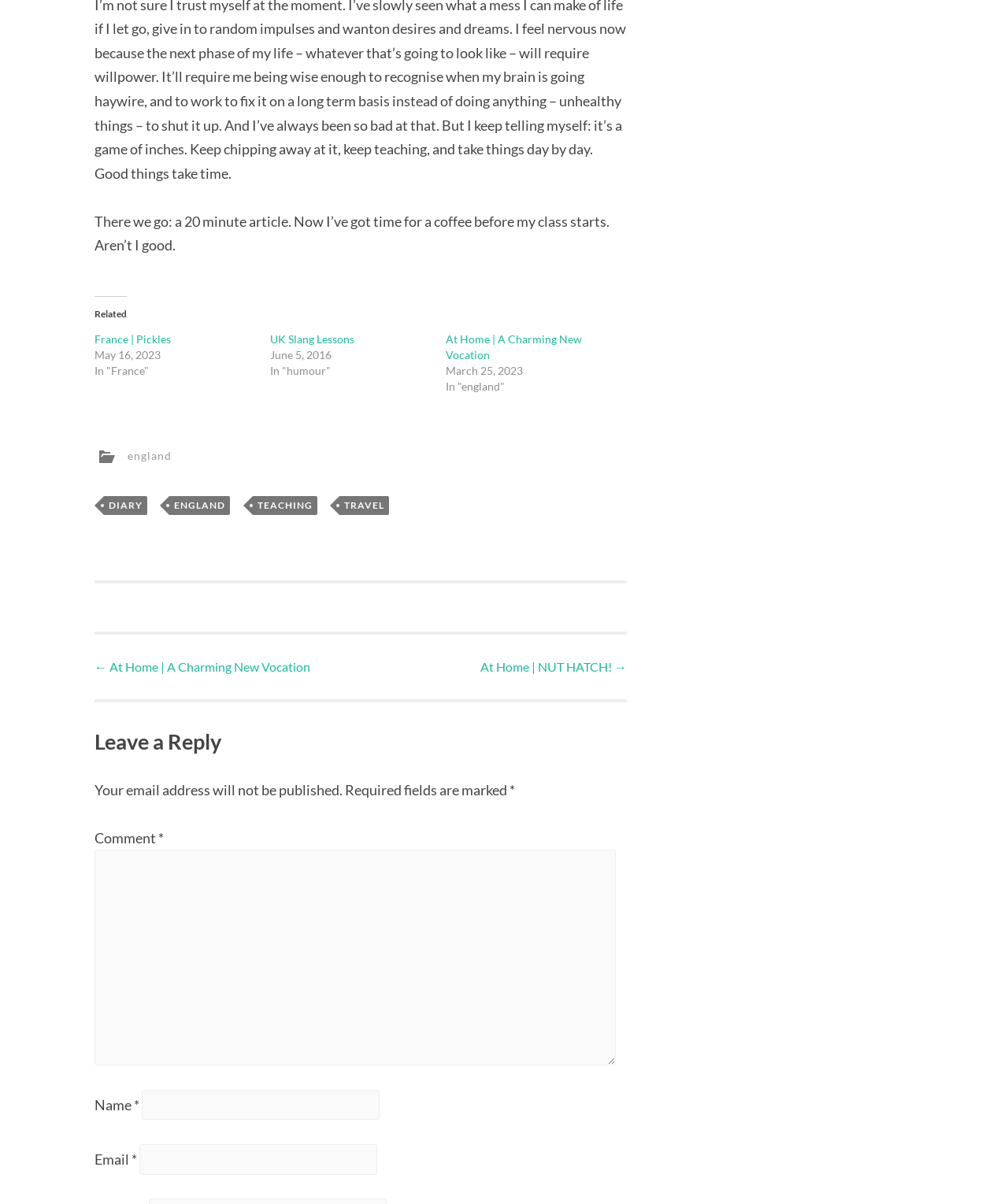Find the bounding box coordinates of the clickable region needed to perform the following instruction: "Click on the link 'At Home | A Charming New Vocation'". The coordinates should be provided as four float numbers between 0 and 1, i.e., [left, top, right, bottom].

[0.442, 0.276, 0.577, 0.3]